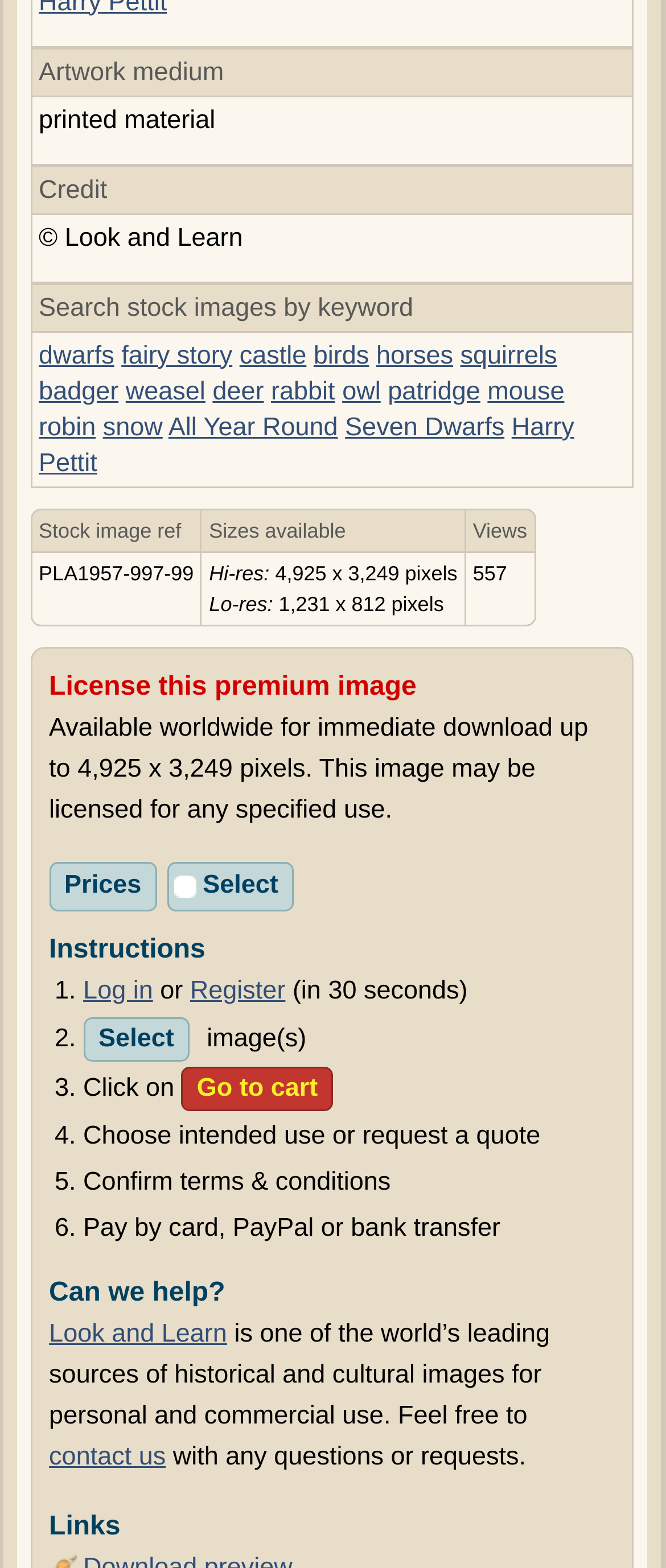From the element description: "title="Add to active selection" value="Select"", extract the bounding box coordinates of the UI element. The coordinates should be expressed as four float numbers between 0 and 1, in the order [left, top, right, bottom].

[0.251, 0.549, 0.441, 0.581]